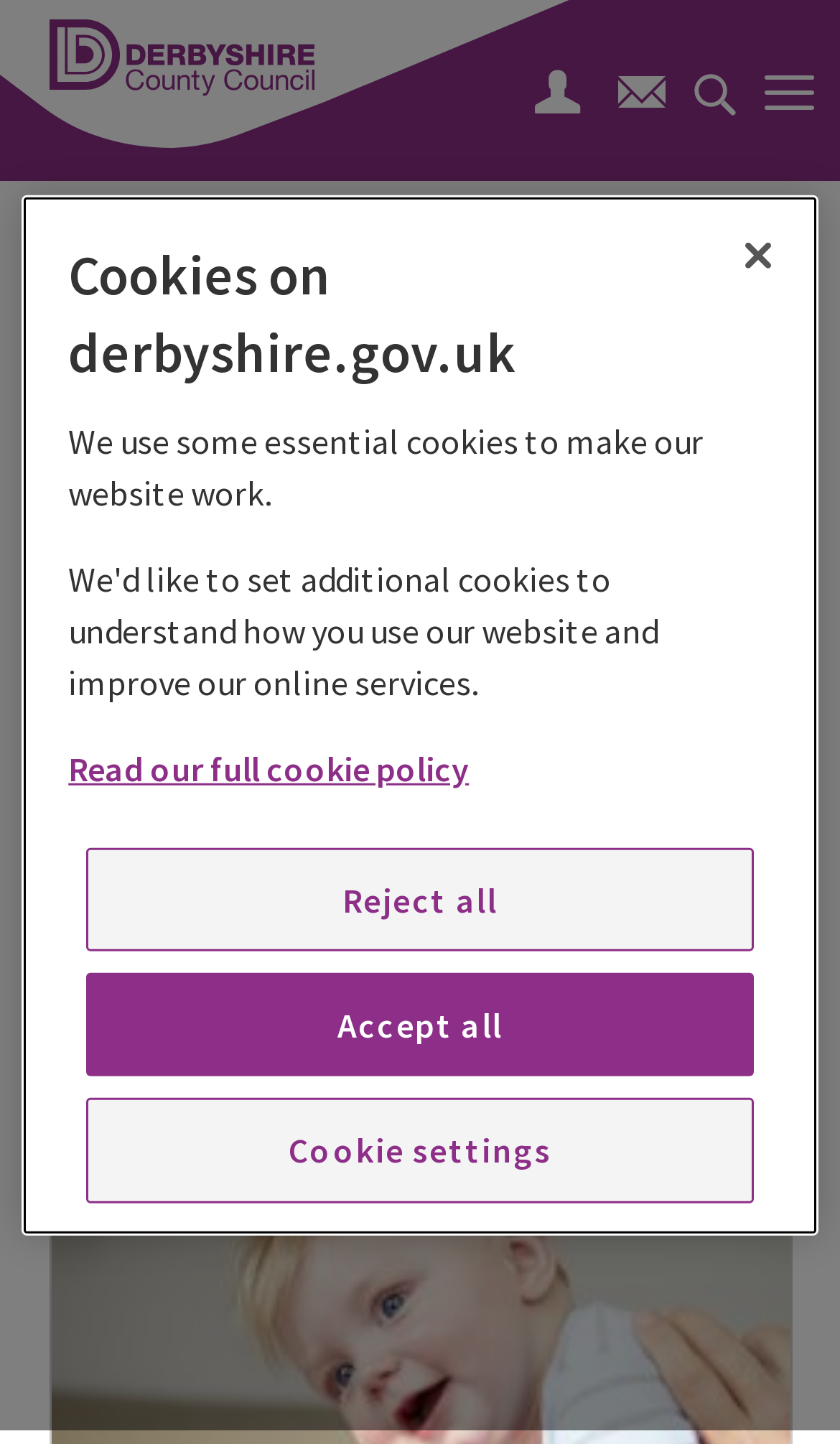What is the purpose of the cookies on the website?
Based on the image content, provide your answer in one word or a short phrase.

To make the website work